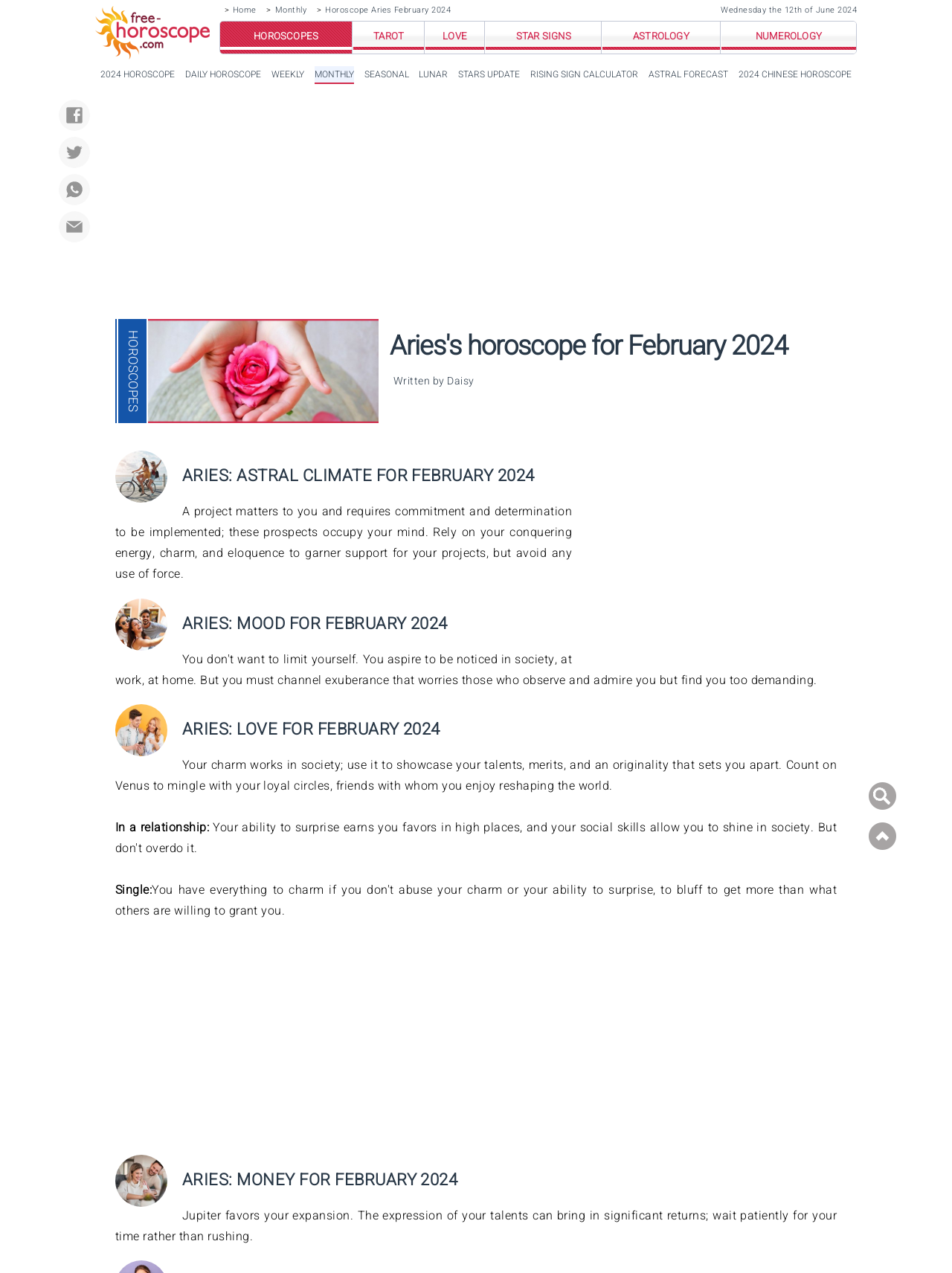Identify and provide the title of the webpage.

Aries's horoscope for February 2024